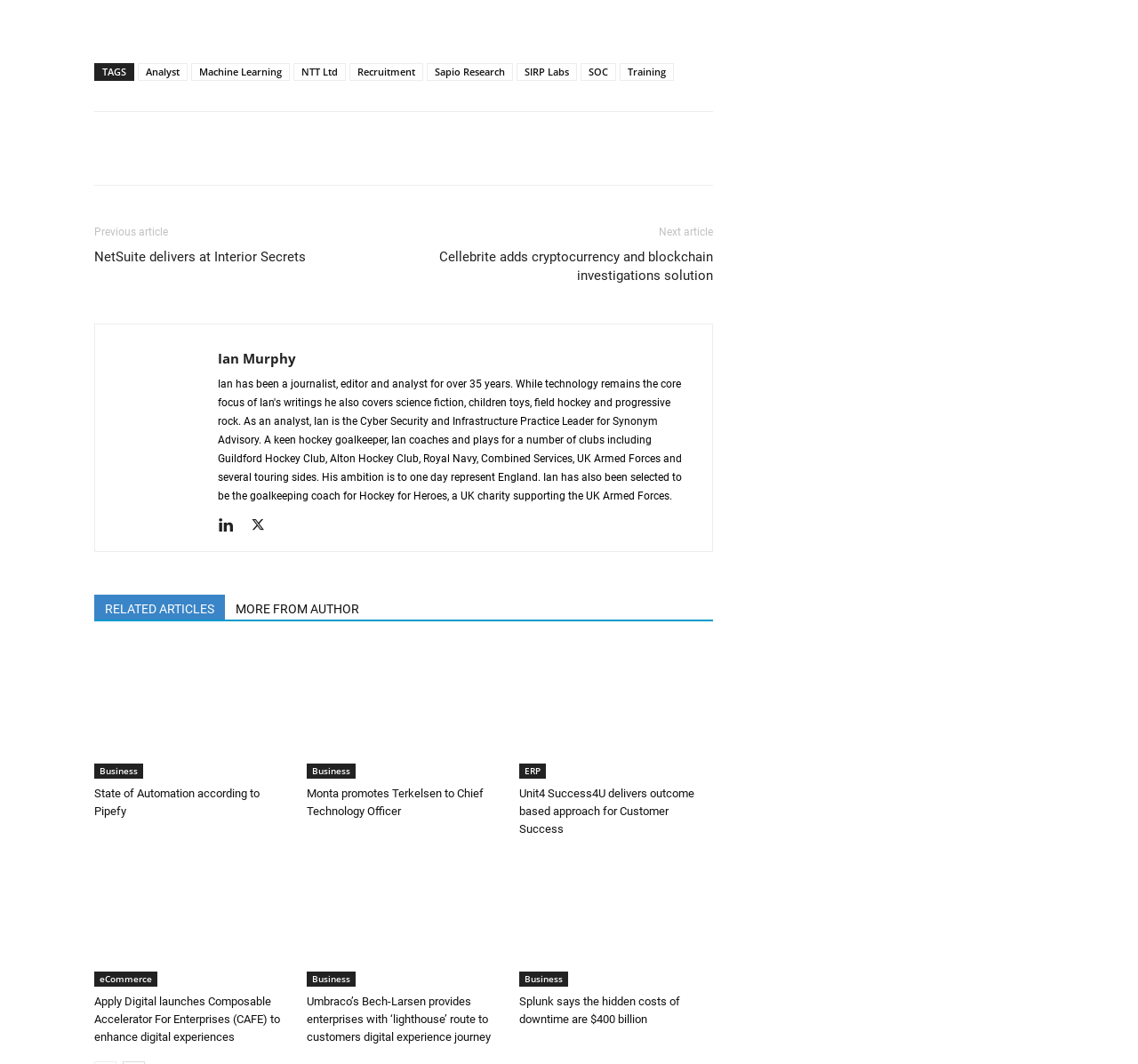Determine the bounding box coordinates of the region that needs to be clicked to achieve the task: "Click on 'Analyst' tag".

[0.121, 0.059, 0.165, 0.076]